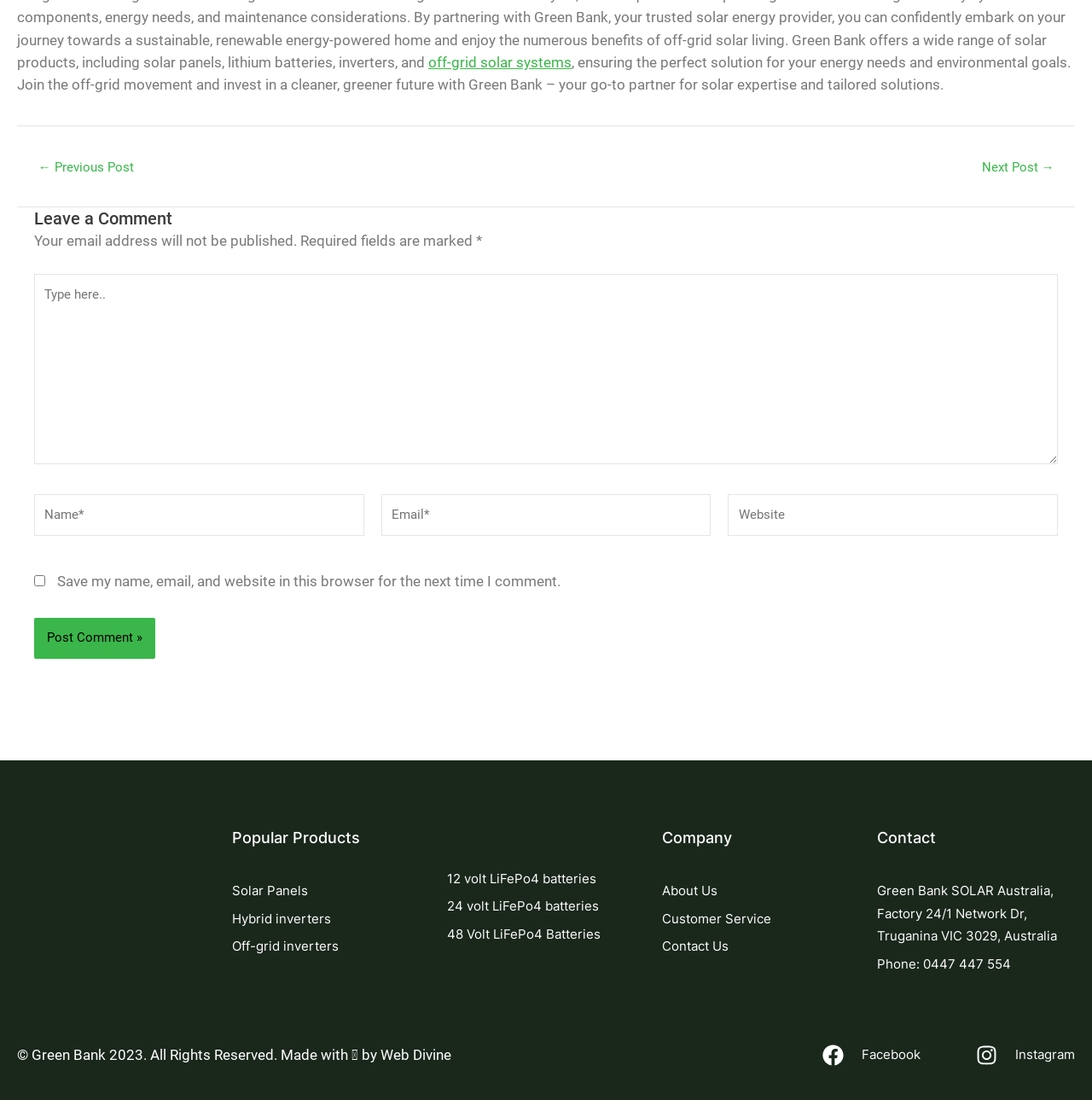Please identify the coordinates of the bounding box for the clickable region that will accomplish this instruction: "Switch to single view".

None